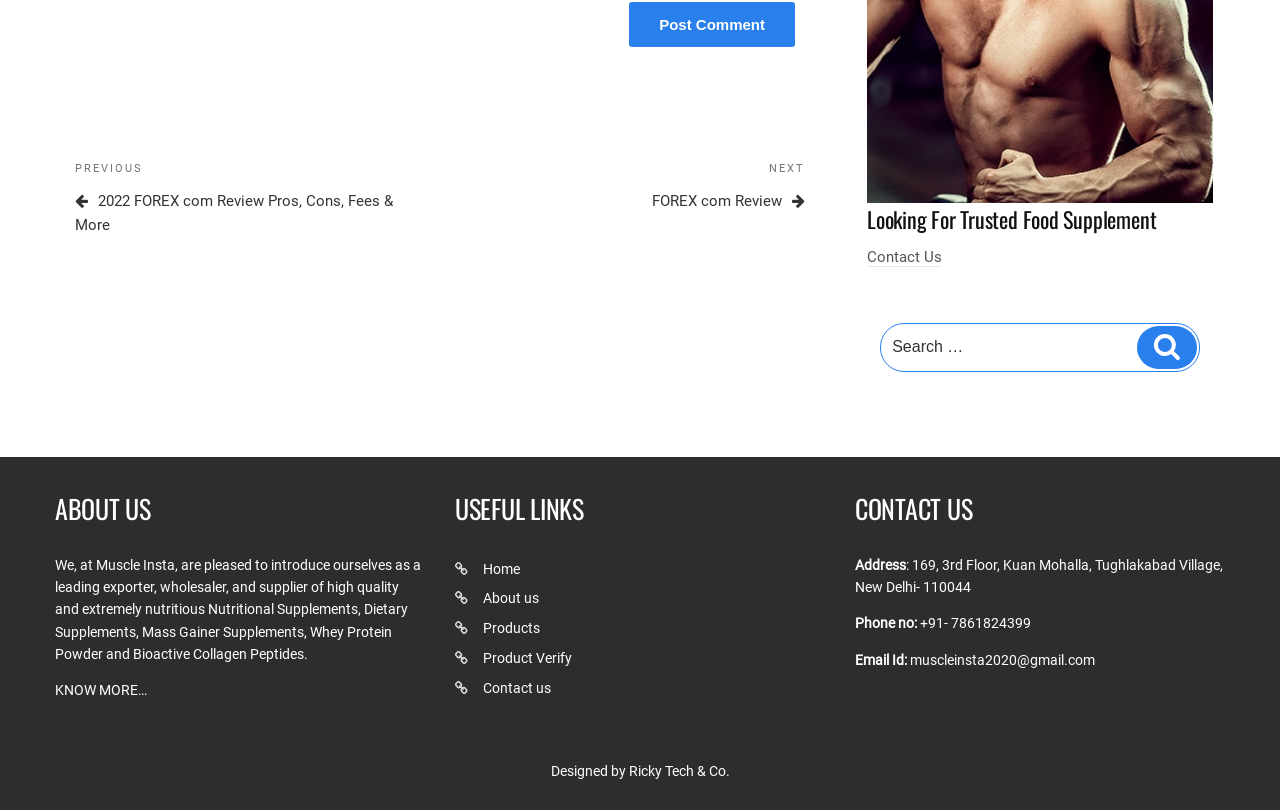Please respond to the question with a concise word or phrase:
What type of business is Muscle Insta?

Nutritional Supplements